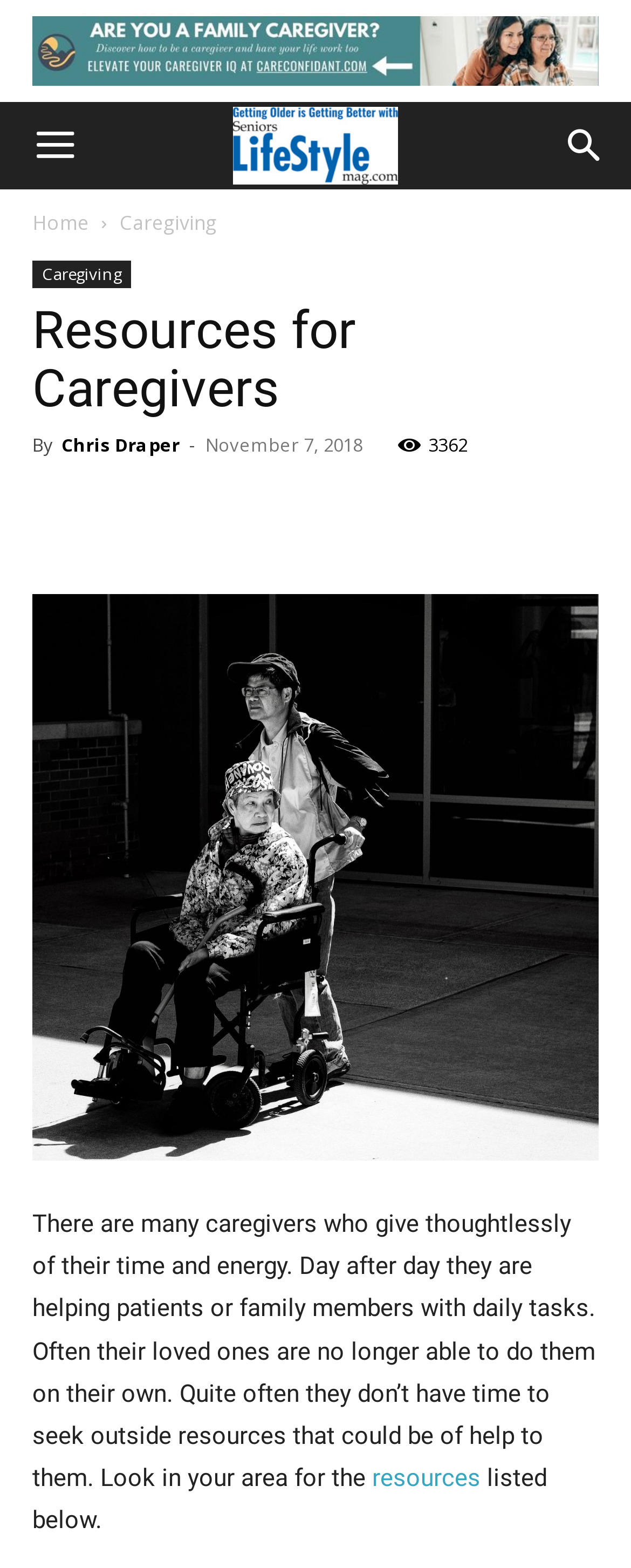What is the date of the article?
Using the image as a reference, give an elaborate response to the question.

The date of the article can be found by looking at the timestamp 'November 7, 2018' below the heading 'Resources for Caregivers'.